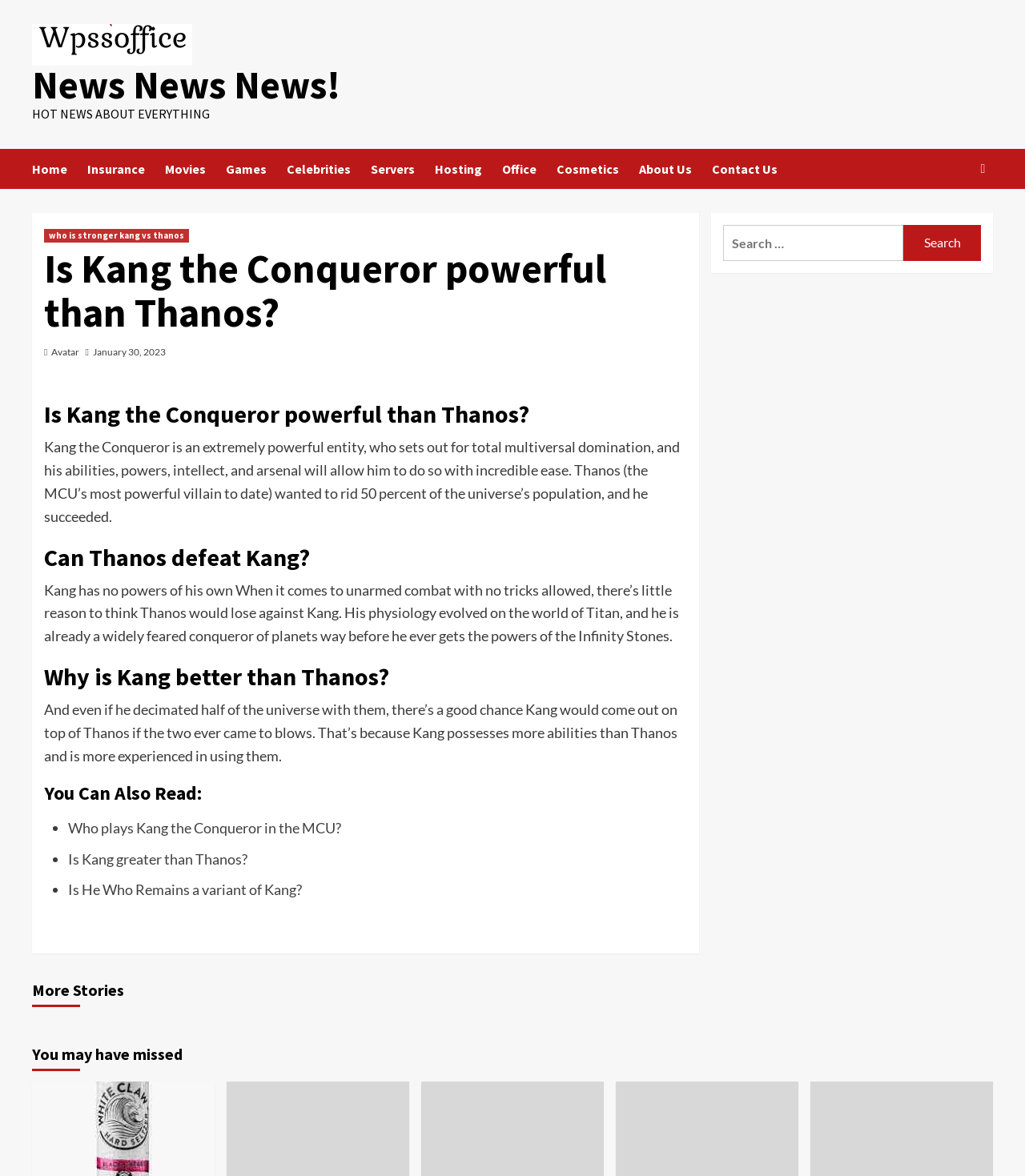Answer the following in one word or a short phrase: 
What is Kang the Conqueror's goal?

Total multiversal domination